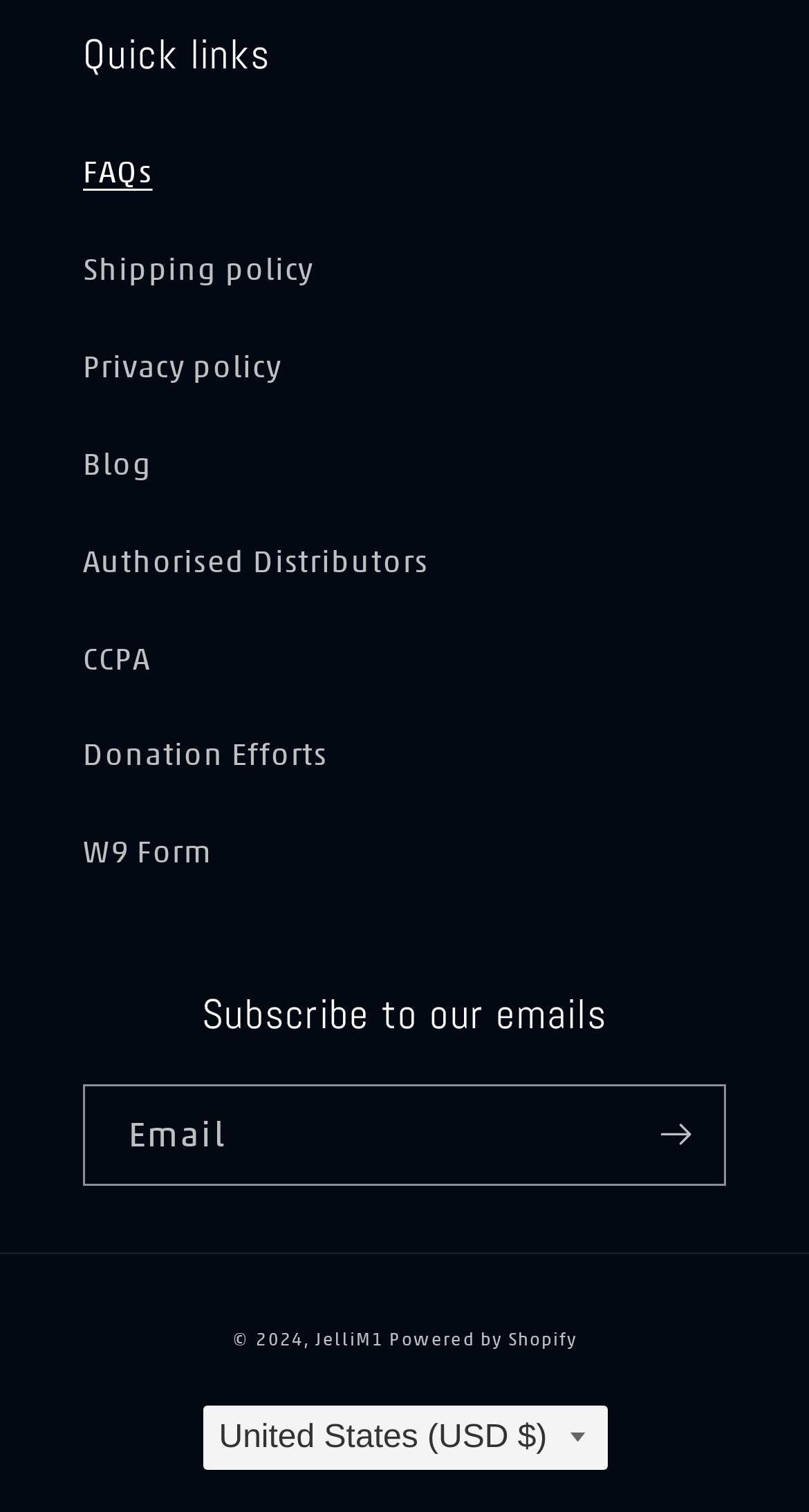Could you indicate the bounding box coordinates of the region to click in order to complete this instruction: "Visit the blog".

[0.103, 0.275, 0.897, 0.339]